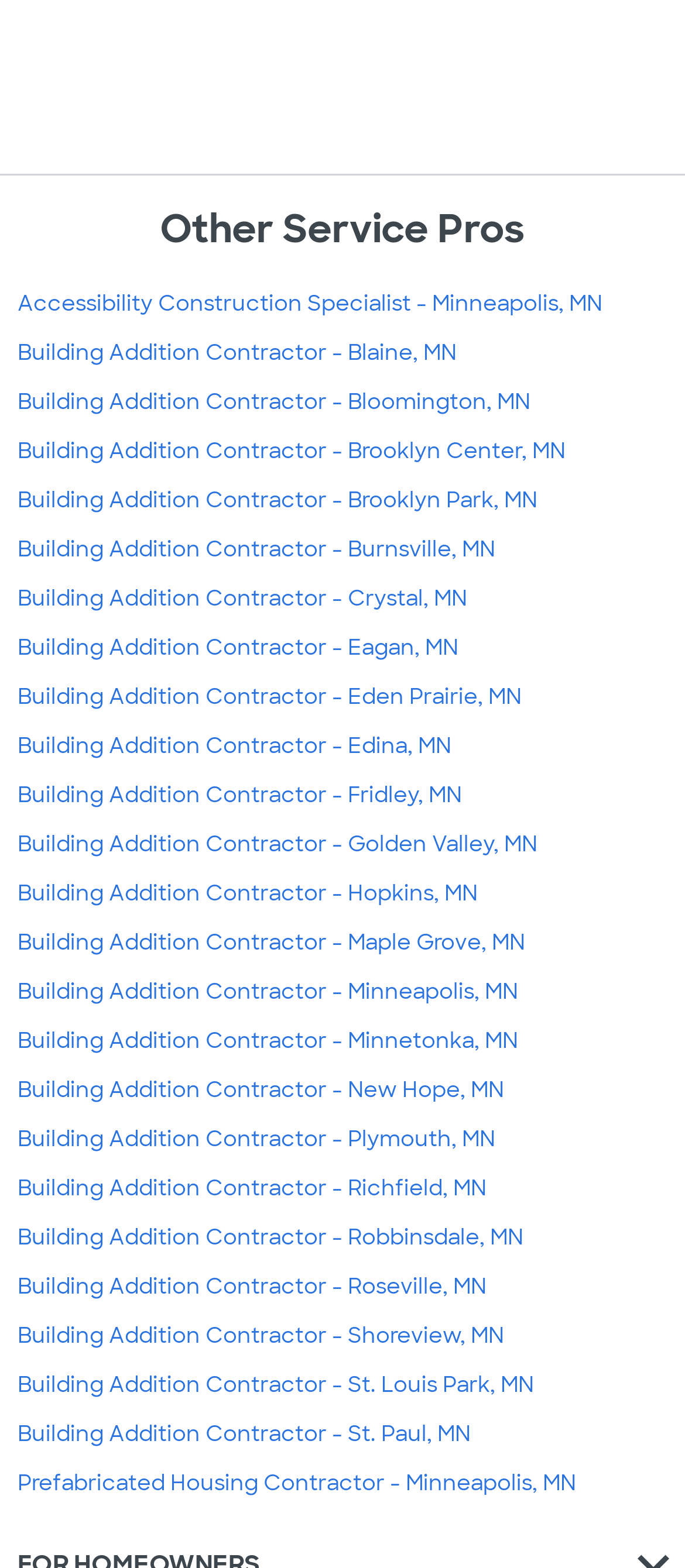Respond to the question below with a concise word or phrase:
What is the first location listed for building addition services?

Blaine, MN